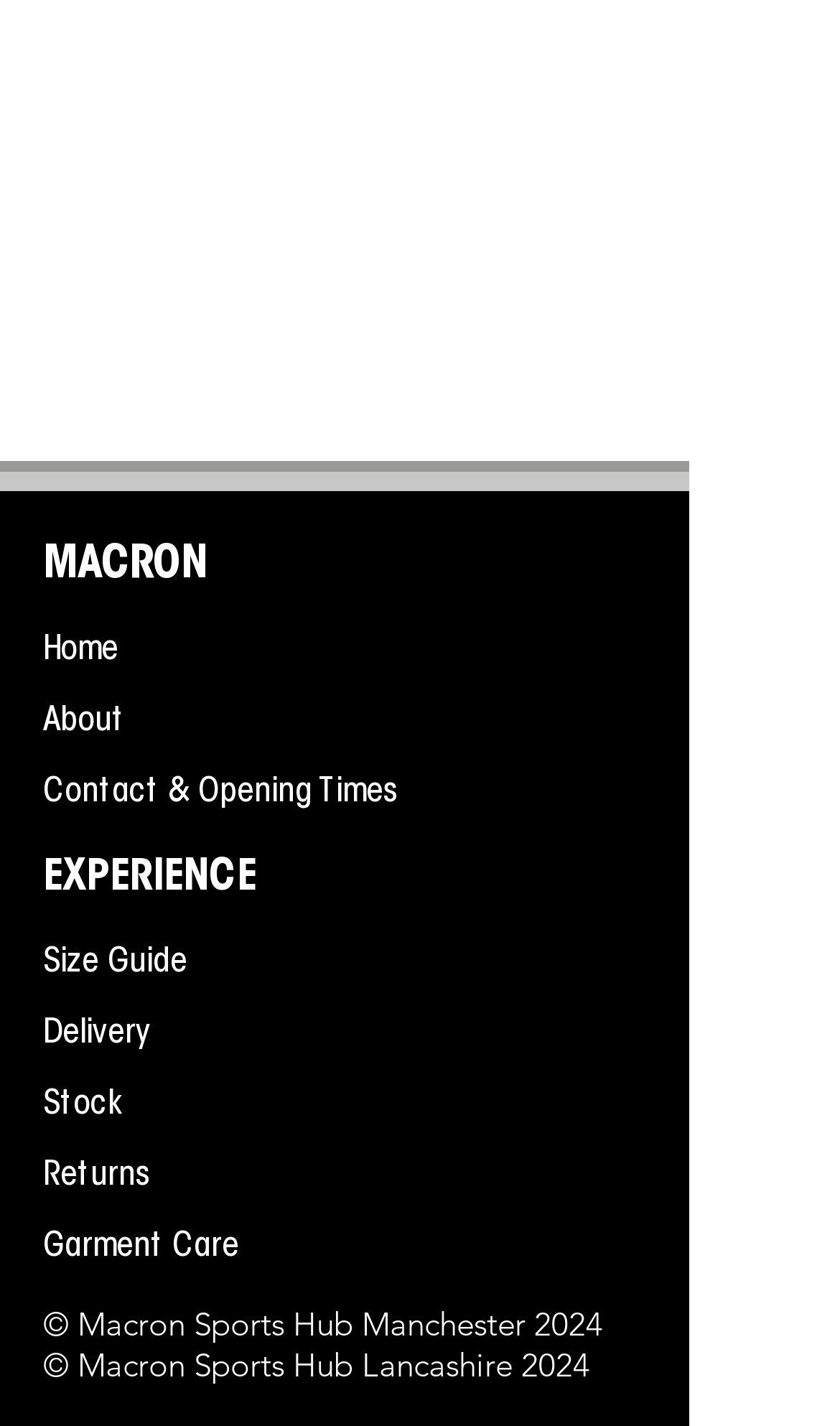Find and specify the bounding box coordinates that correspond to the clickable region for the instruction: "Click on Home".

[0.051, 0.444, 0.141, 0.468]